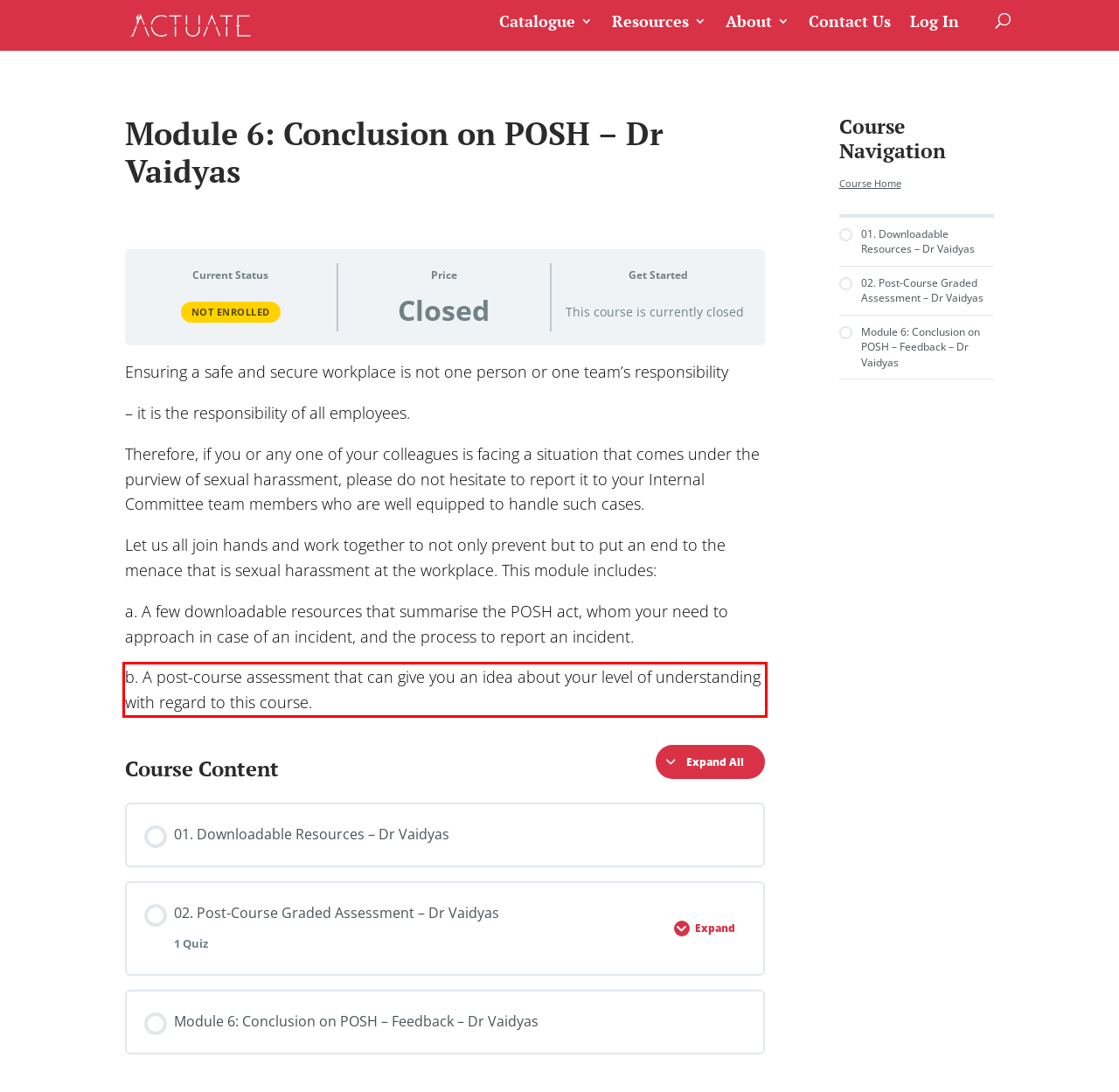Please look at the webpage screenshot and extract the text enclosed by the red bounding box.

b. A post-course assessment that can give you an idea about your level of understanding with regard to this course.